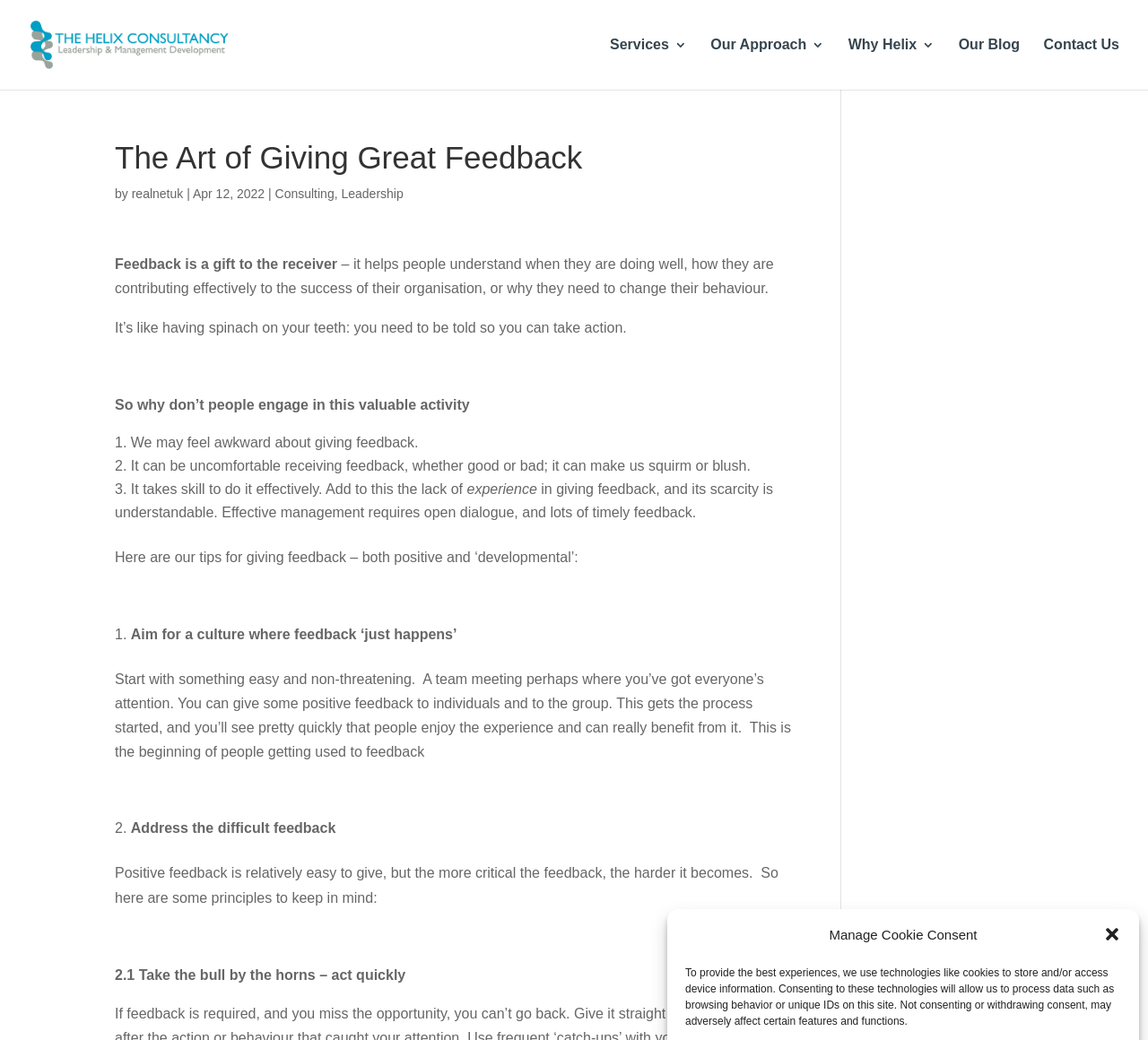Extract the primary header of the webpage and generate its text.

The Art of Giving Great Feedback